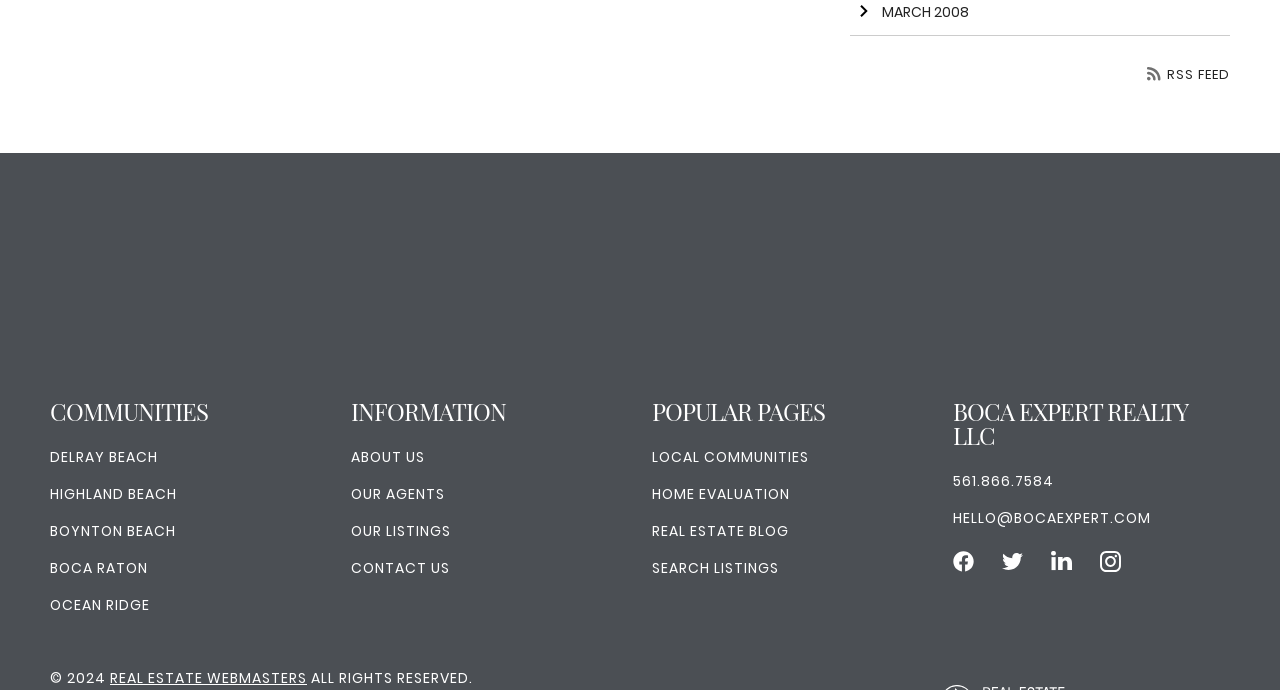What is the company name of the realty website?
Refer to the image and provide a one-word or short phrase answer.

Boca Expert Realty